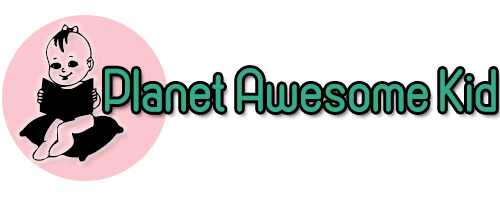Break down the image and describe every detail you can observe.

The image features a playful and vibrant logo for "Planet Awesome Kid." It showcases a cheerful baby sitting comfortably, engrossed in a book, symbolizing the joy of reading and learning from a young age. The background is a soft pink circle that complements the whimsical design. The text "Planet Awesome Kid" is prominently displayed in a bold, modern font, combining shades of teal and black, emphasizing a fun, dynamic atmosphere aimed at engaging children and parents alike. This logo encapsulates the spirit of creativity and adventure that the platform represents, encouraging children to explore the world around them.